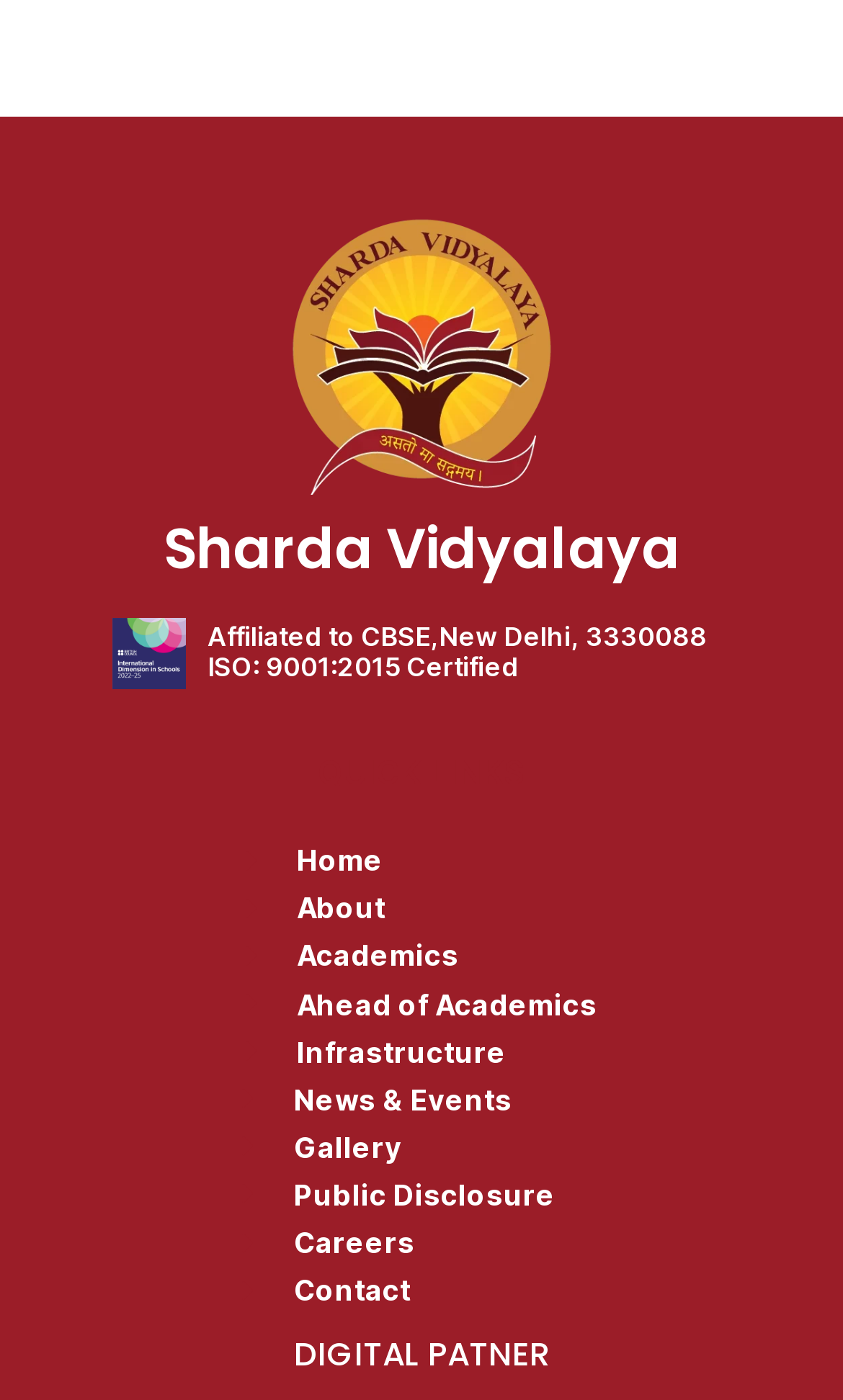What is the name of the school?
Please ensure your answer to the question is detailed and covers all necessary aspects.

The name of the school can be found in the heading element with bounding box coordinates [0.038, 0.368, 0.962, 0.417], which is 'Sharda Vidyalaya'.